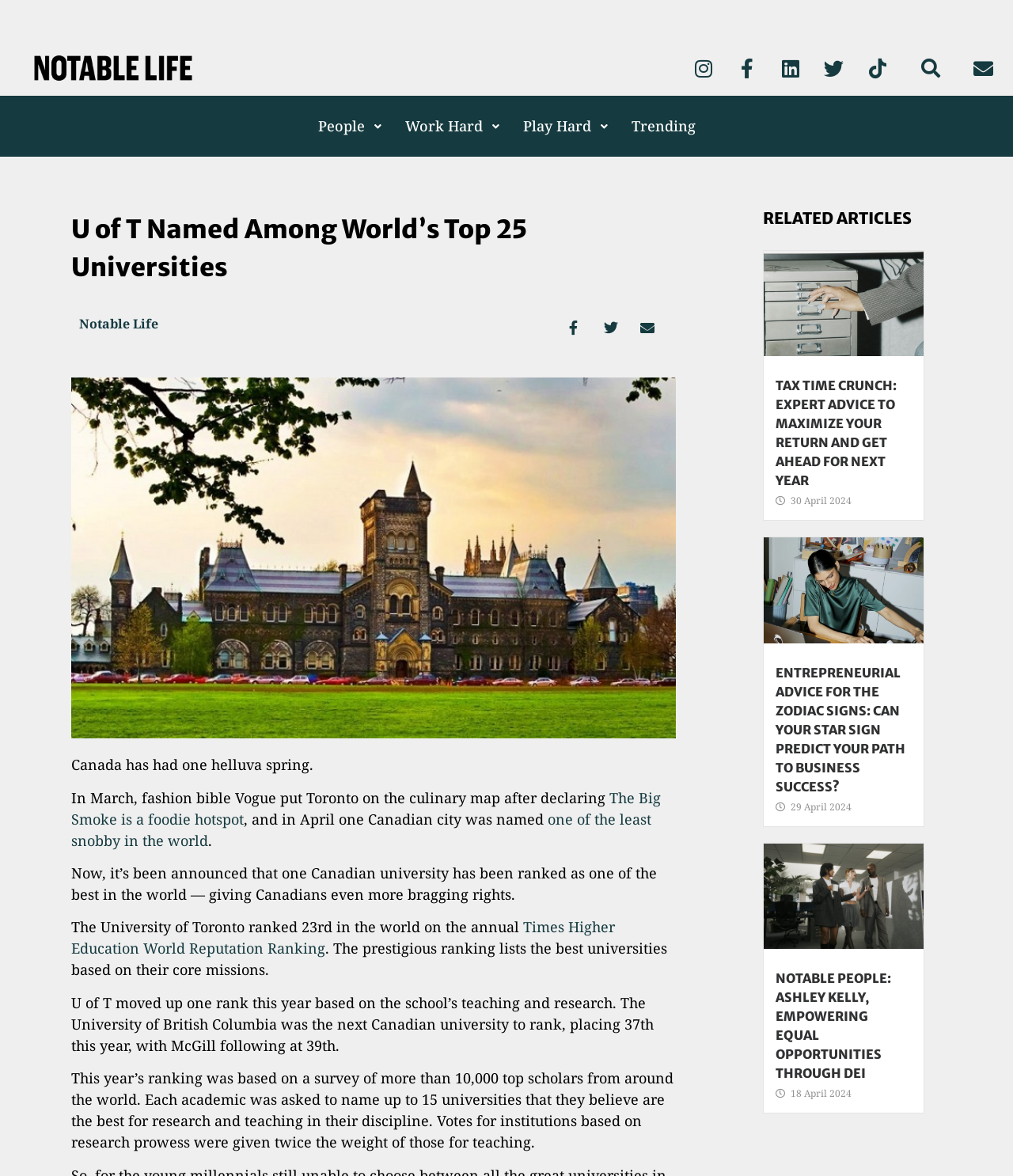Please identify the bounding box coordinates of the clickable element to fulfill the following instruction: "Share on Facebook". The coordinates should be four float numbers between 0 and 1, i.e., [left, top, right, bottom].

None